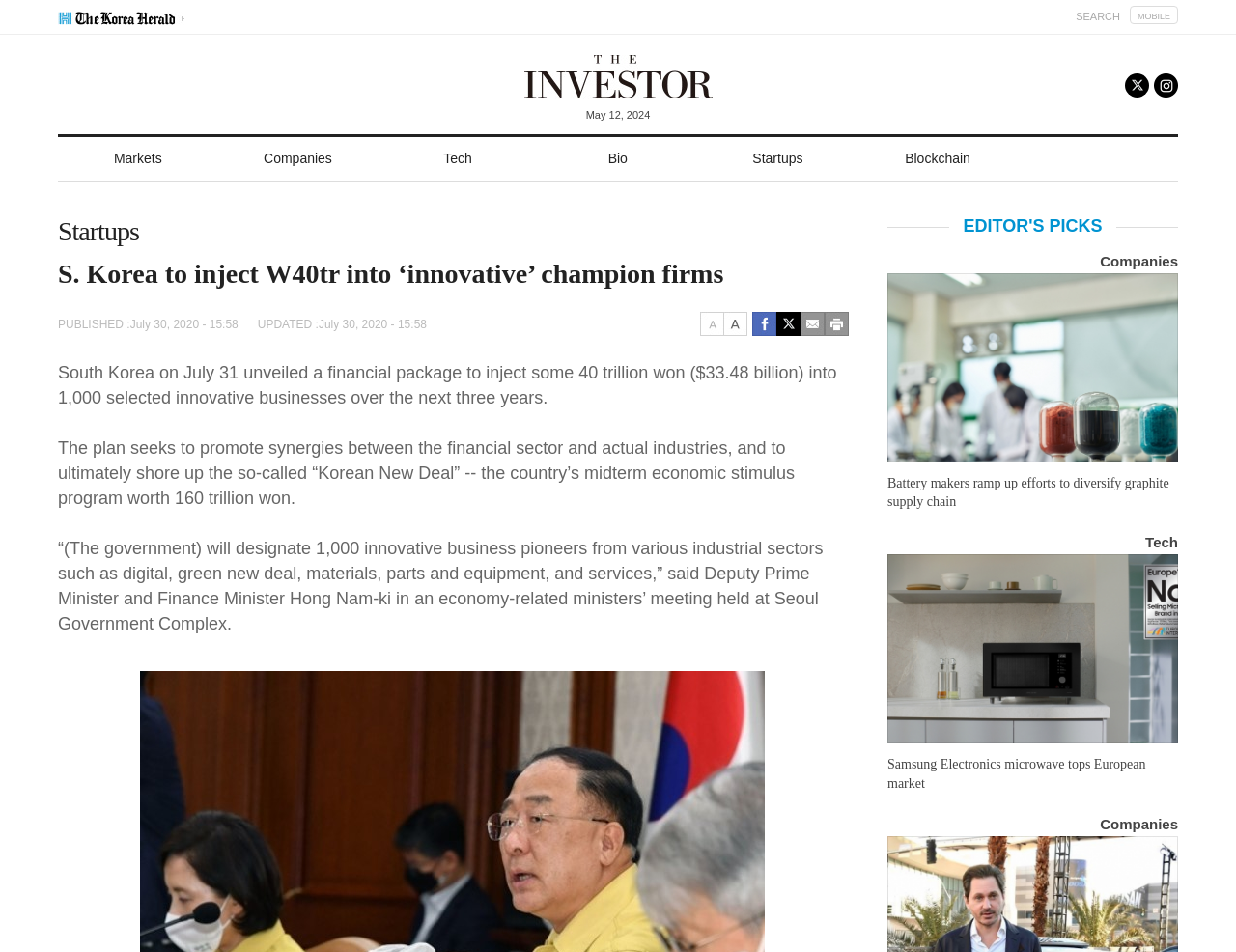Find the bounding box coordinates for the area that must be clicked to perform this action: "search for something".

[0.87, 0.011, 0.906, 0.023]